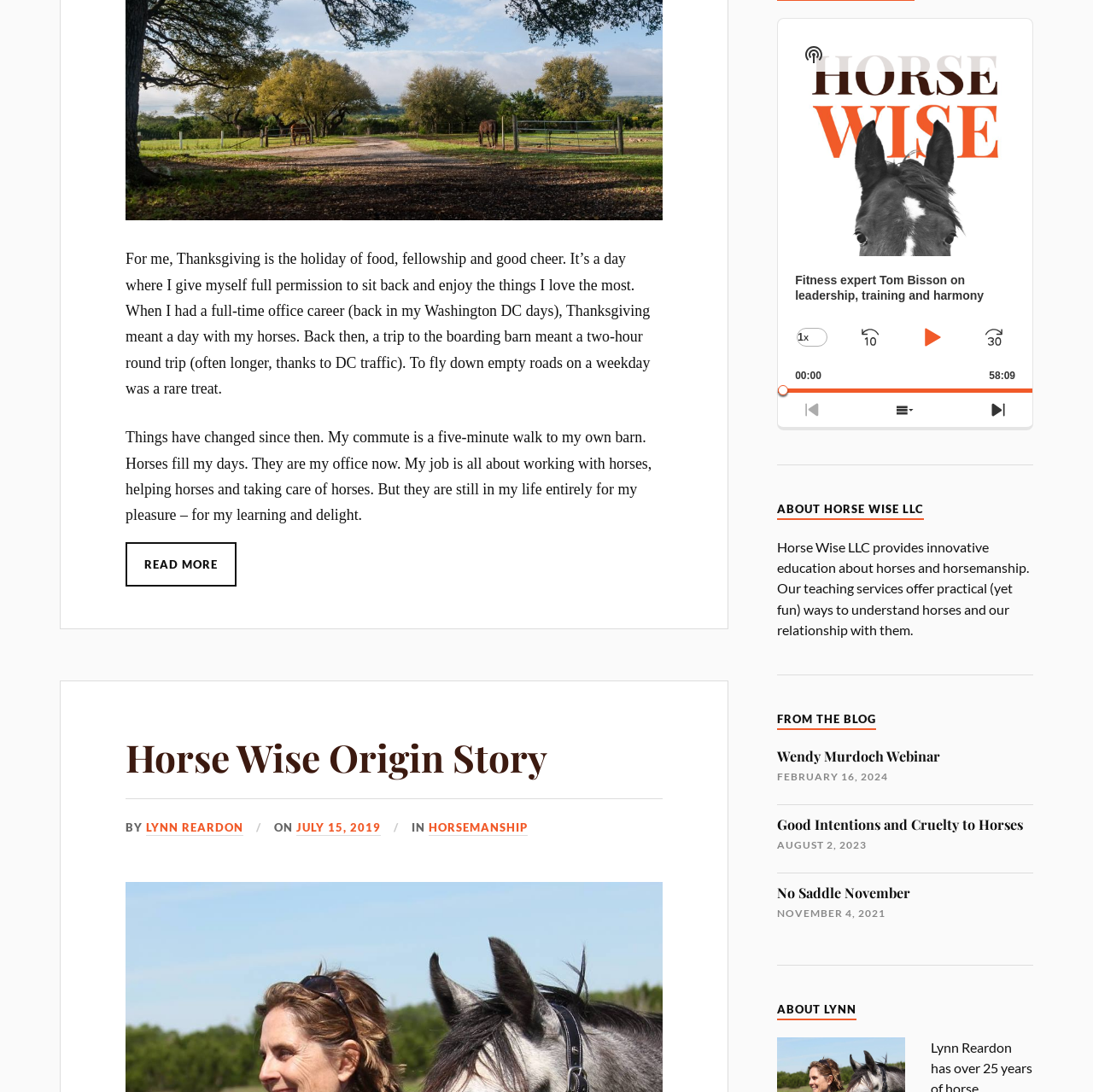Kindly determine the bounding box coordinates of the area that needs to be clicked to fulfill this instruction: "Change the playback rate".

[0.727, 0.293, 0.759, 0.325]